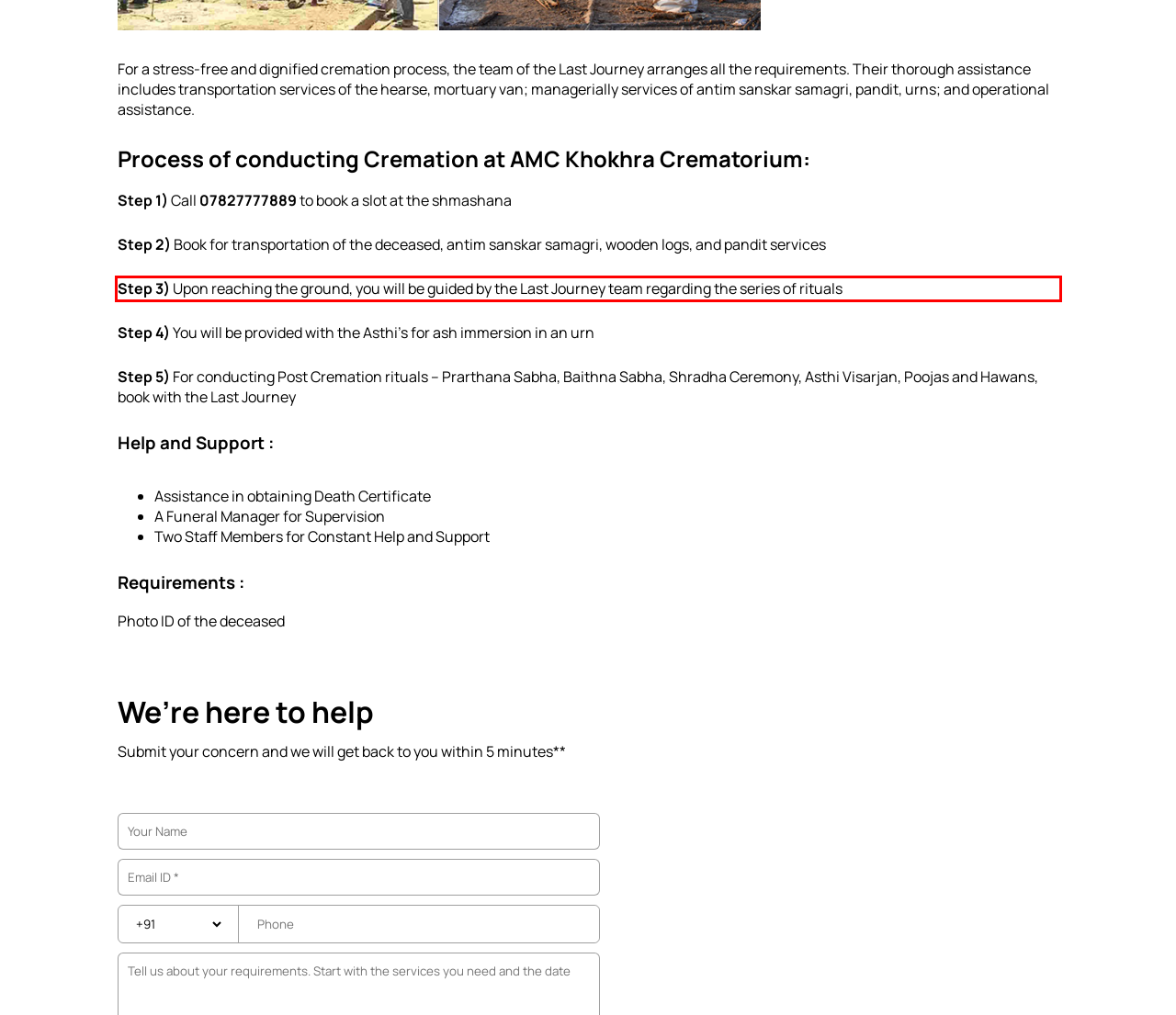By examining the provided screenshot of a webpage, recognize the text within the red bounding box and generate its text content.

Step 3) Upon reaching the ground, you will be guided by the Last Journey team regarding the series of rituals